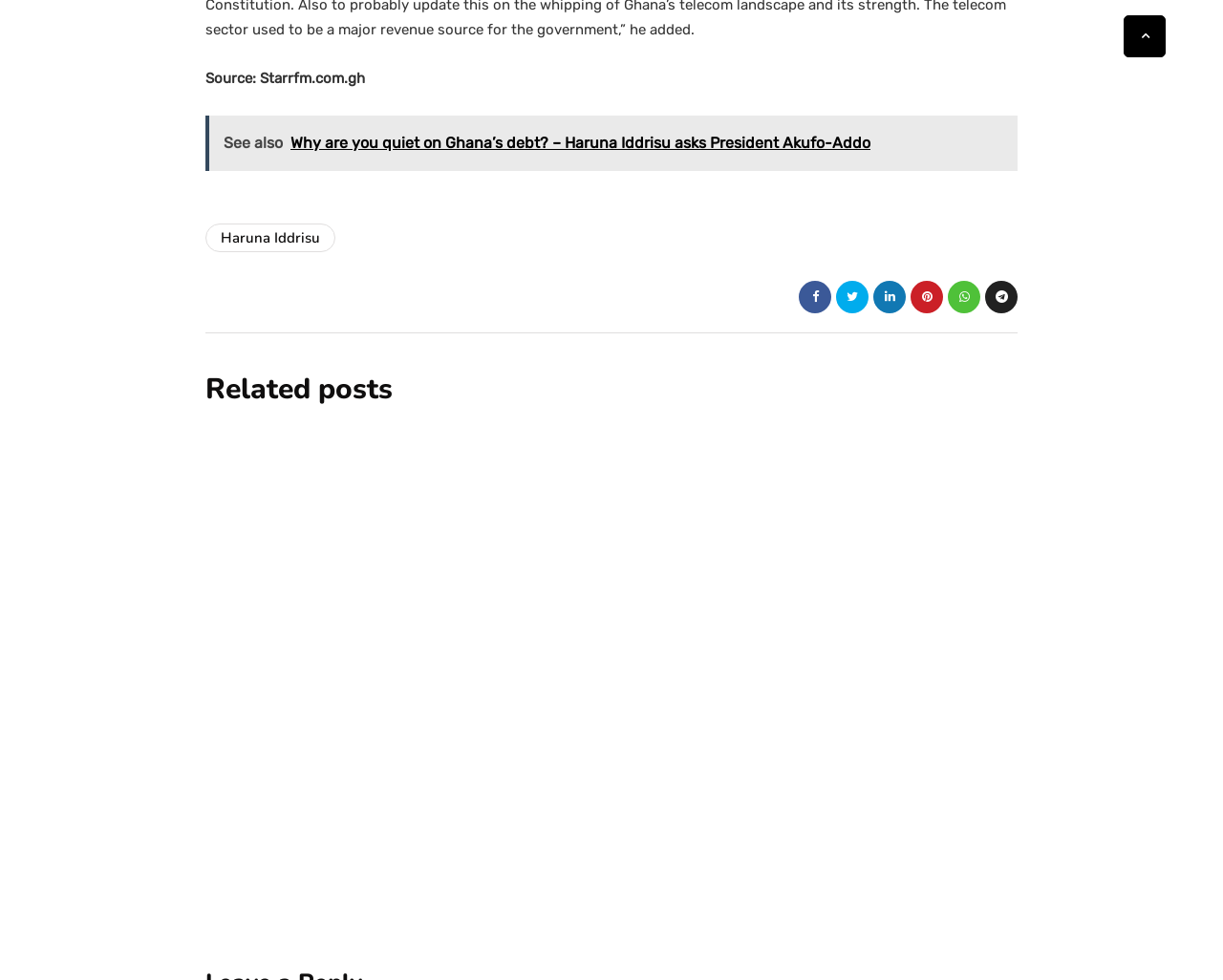Please find the bounding box coordinates for the clickable element needed to perform this instruction: "View business information".

None